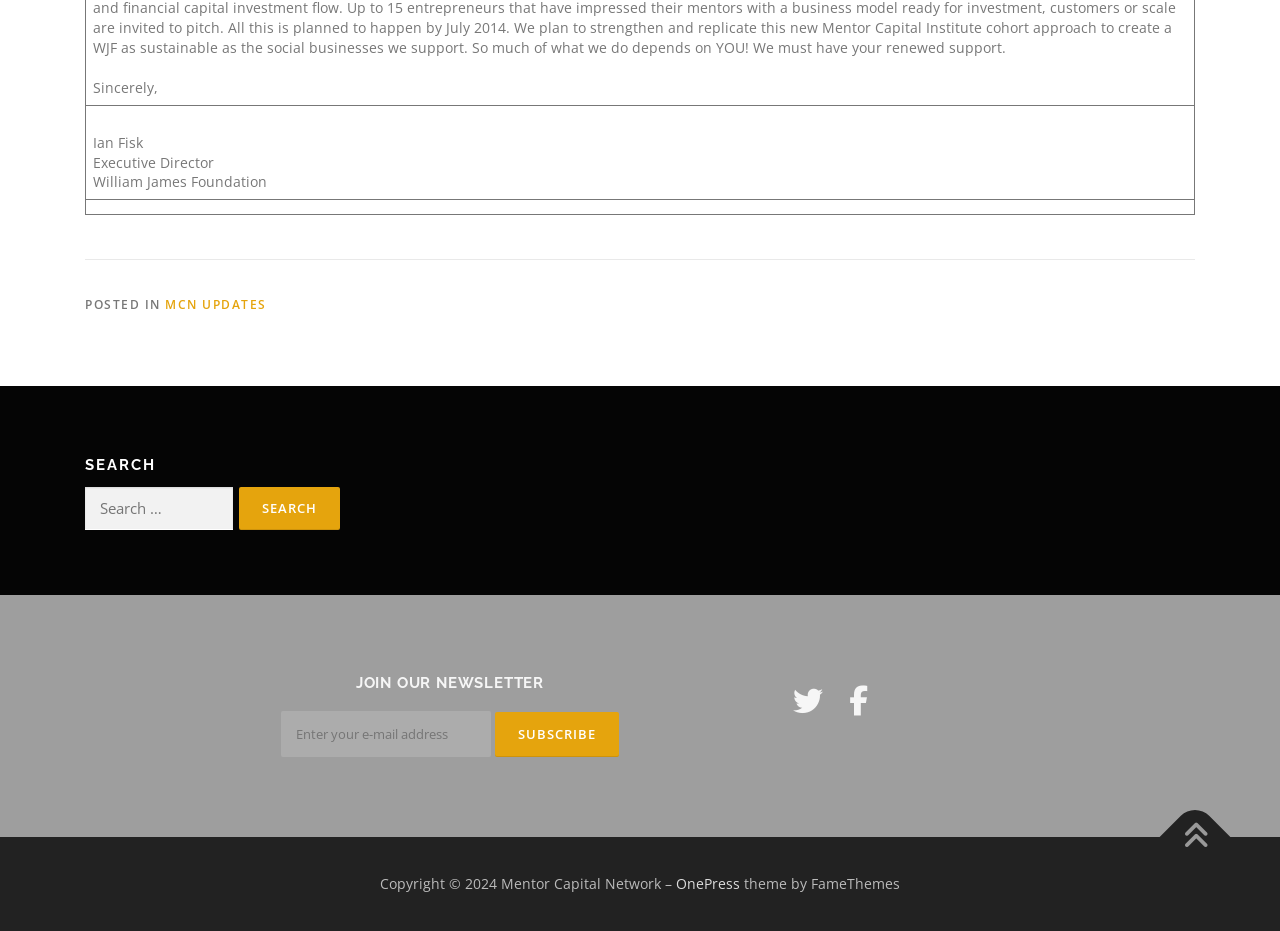Given the description "name="EMAIL" placeholder="Enter your e-mail address"", provide the bounding box coordinates of the corresponding UI element.

[0.22, 0.764, 0.384, 0.813]